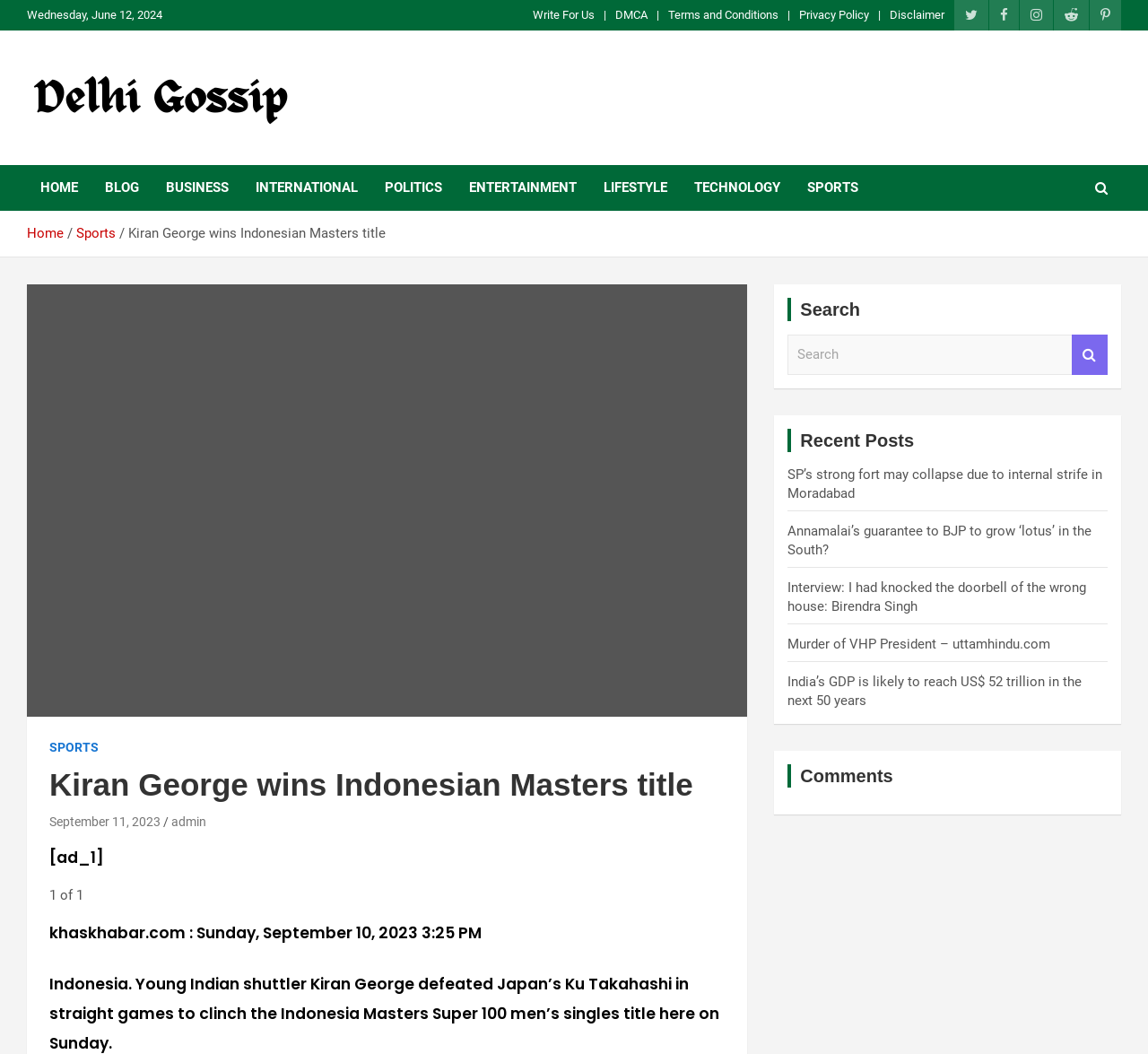Find the main header of the webpage and produce its text content.

Kiran George wins Indonesian Masters title